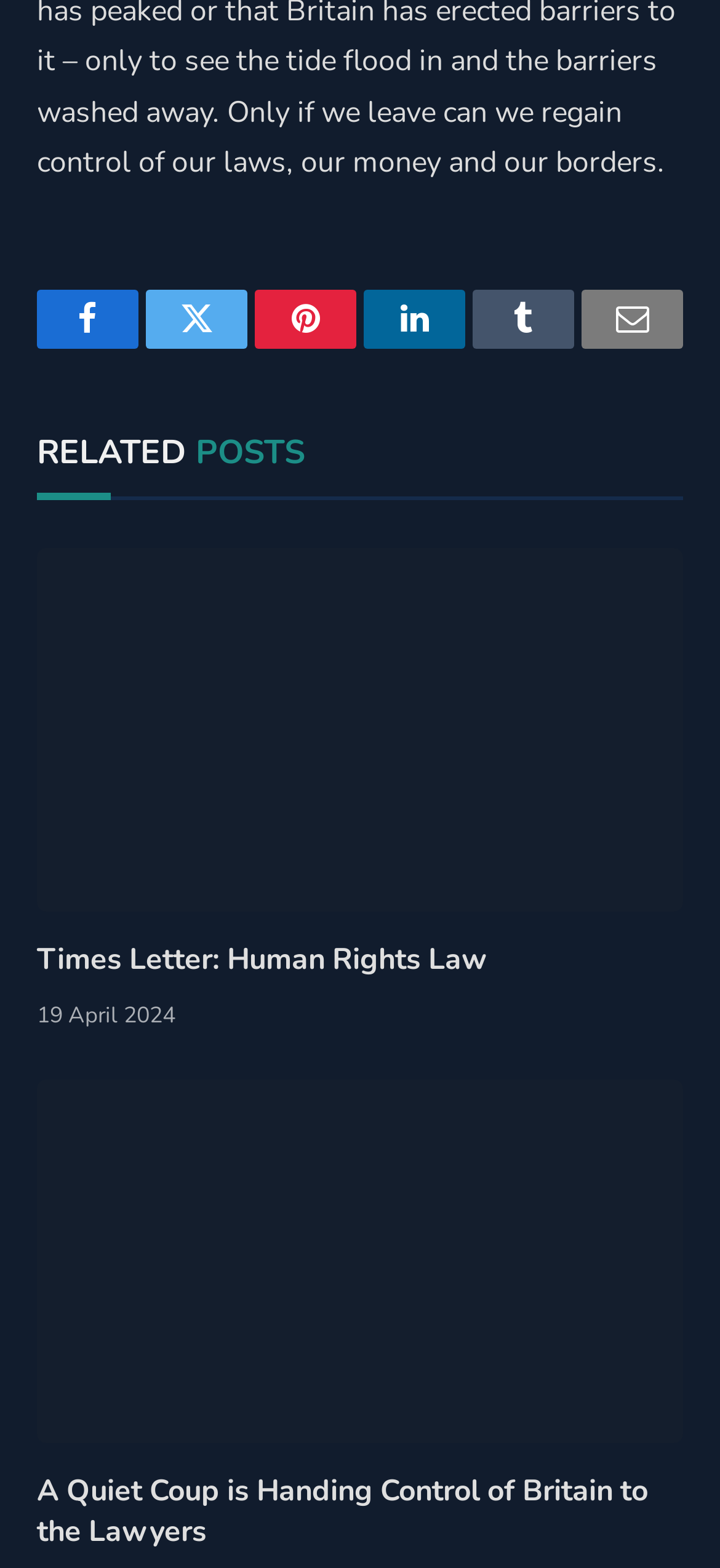Specify the bounding box coordinates (top-left x, top-left y, bottom-right x, bottom-right y) of the UI element in the screenshot that matches this description: Times Letter: Human Rights Law

[0.051, 0.599, 0.677, 0.625]